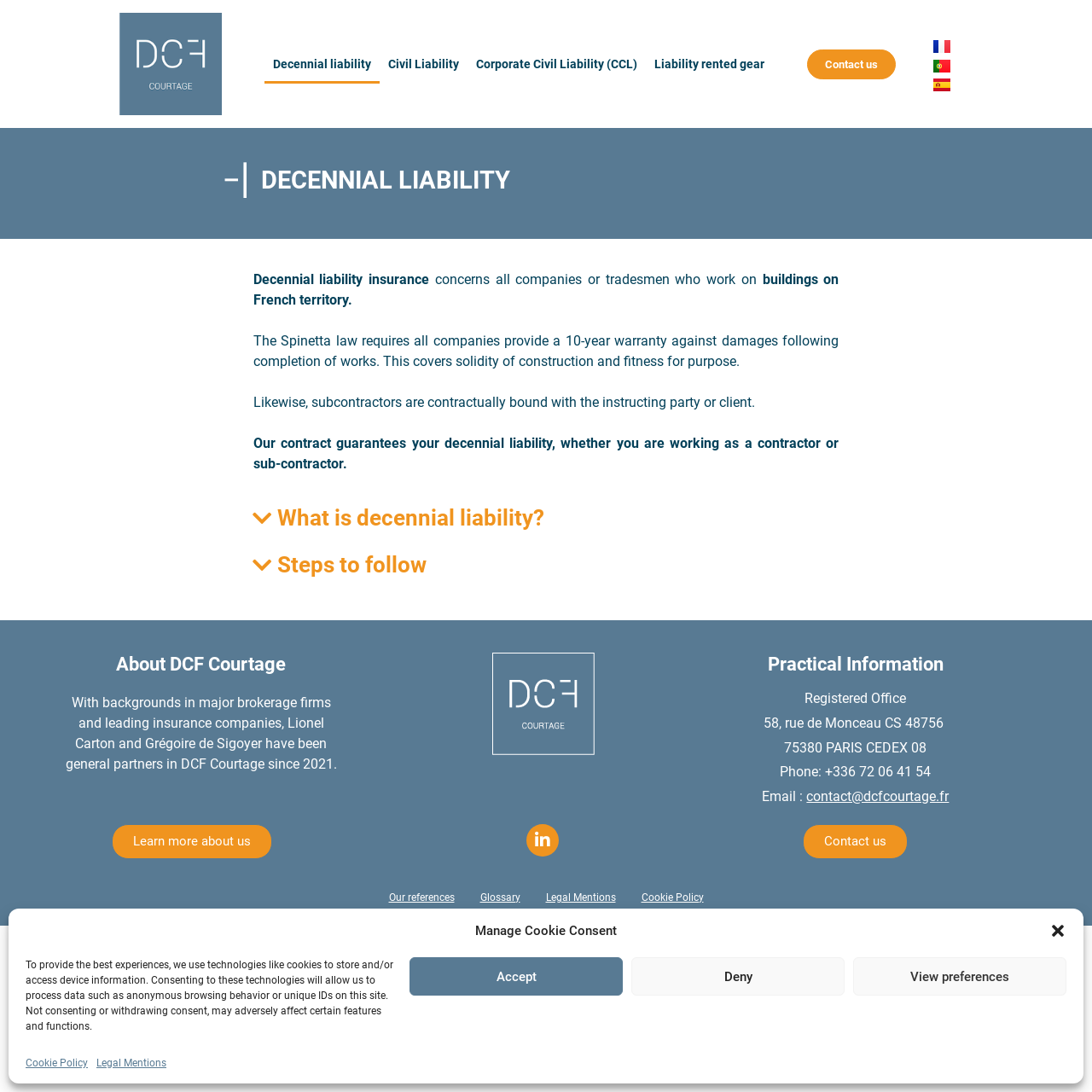Determine the bounding box coordinates for the clickable element to execute this instruction: "Click the 'Steps to follow' button". Provide the coordinates as four float numbers between 0 and 1, i.e., [left, top, right, bottom].

[0.22, 0.496, 0.805, 0.54]